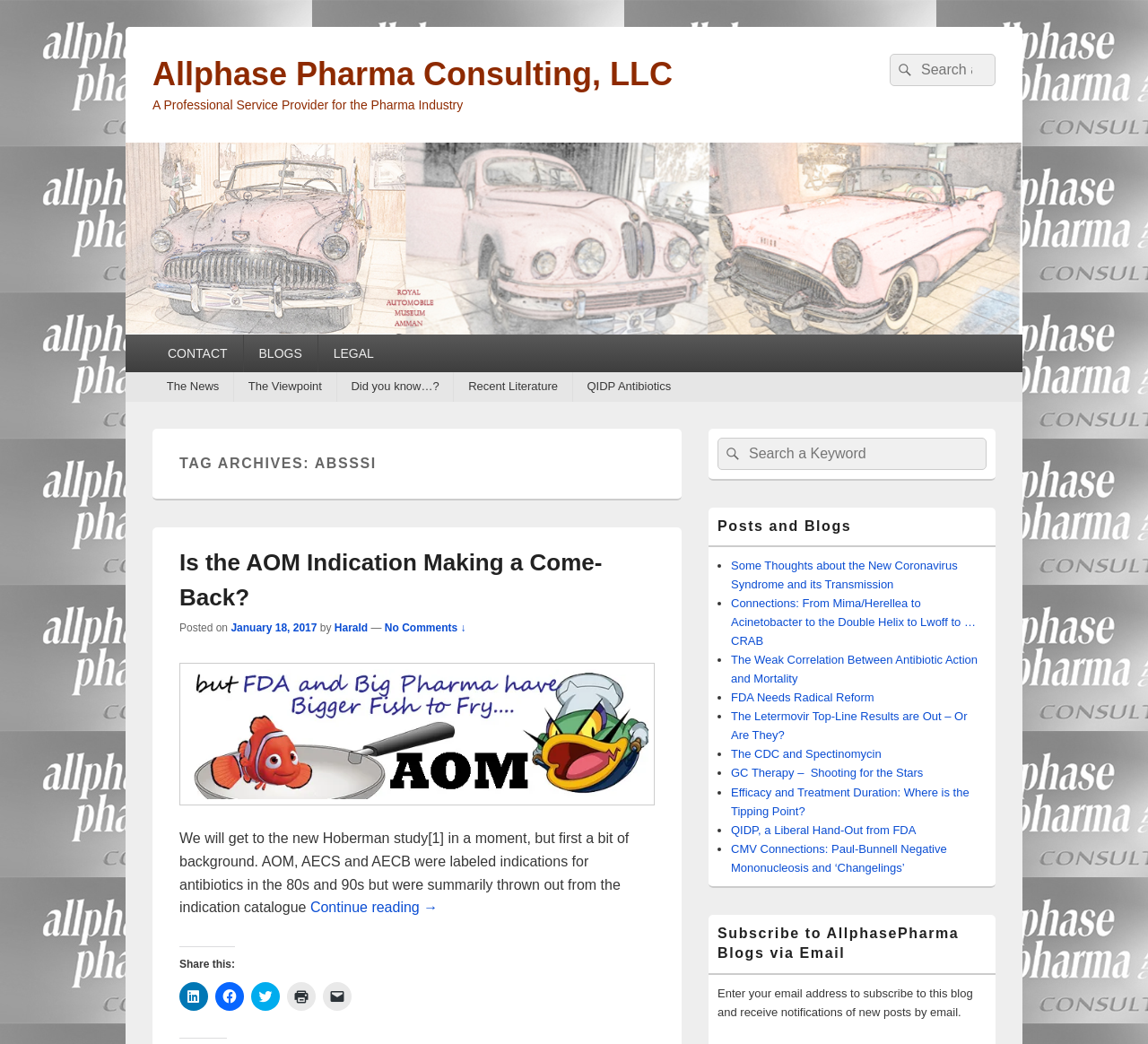What is the category of the 'Recent Literature' link?
Using the image as a reference, give an elaborate response to the question.

The 'Recent Literature' link is located in the secondary menu, which is below the primary menu. The secondary menu contains links to various categories, including 'The News', 'The Viewpoint', and 'Did you know…?'.